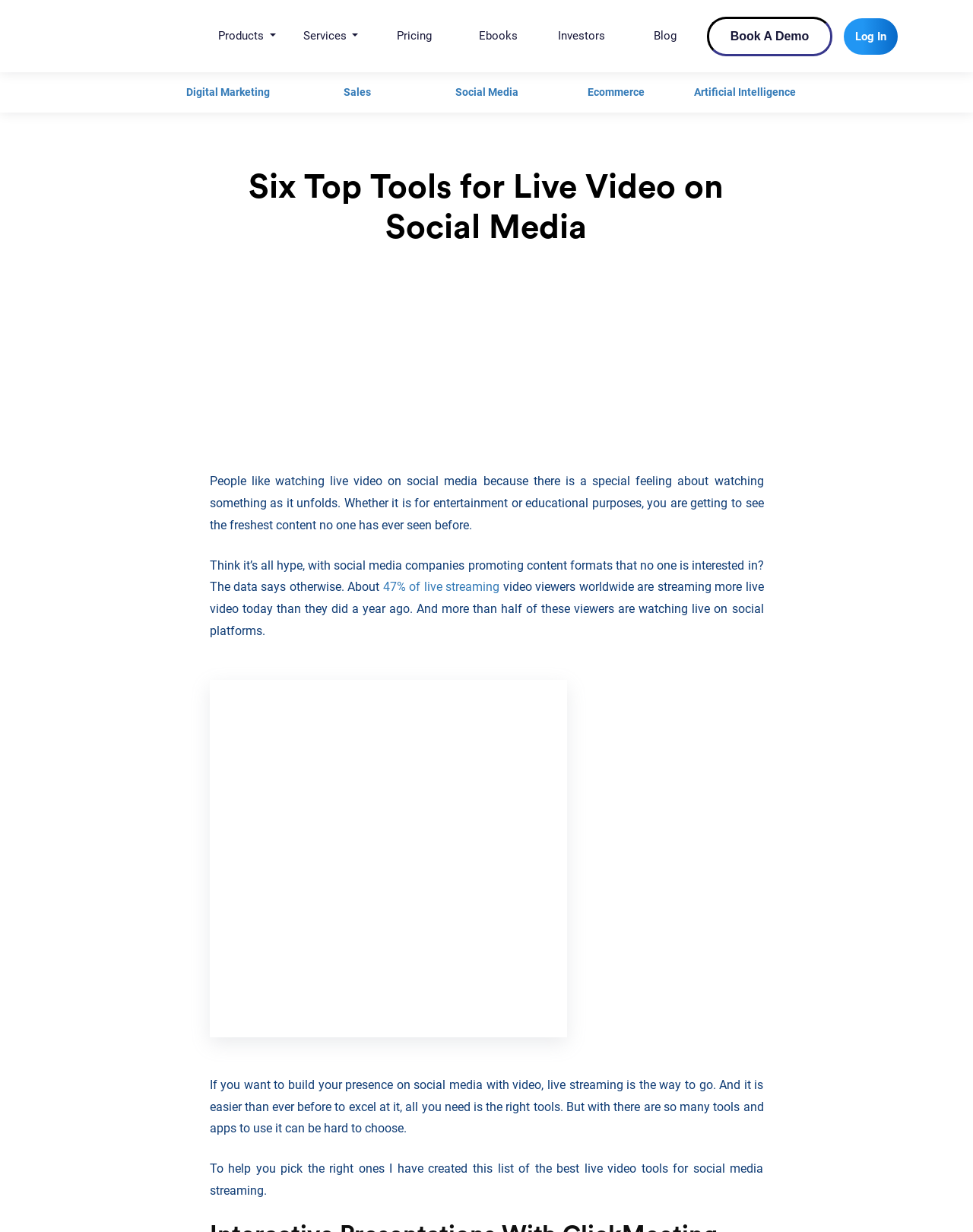Please give a succinct answer using a single word or phrase:
What percentage of live streaming video viewers are streaming more live video today than they did a year ago?

47%